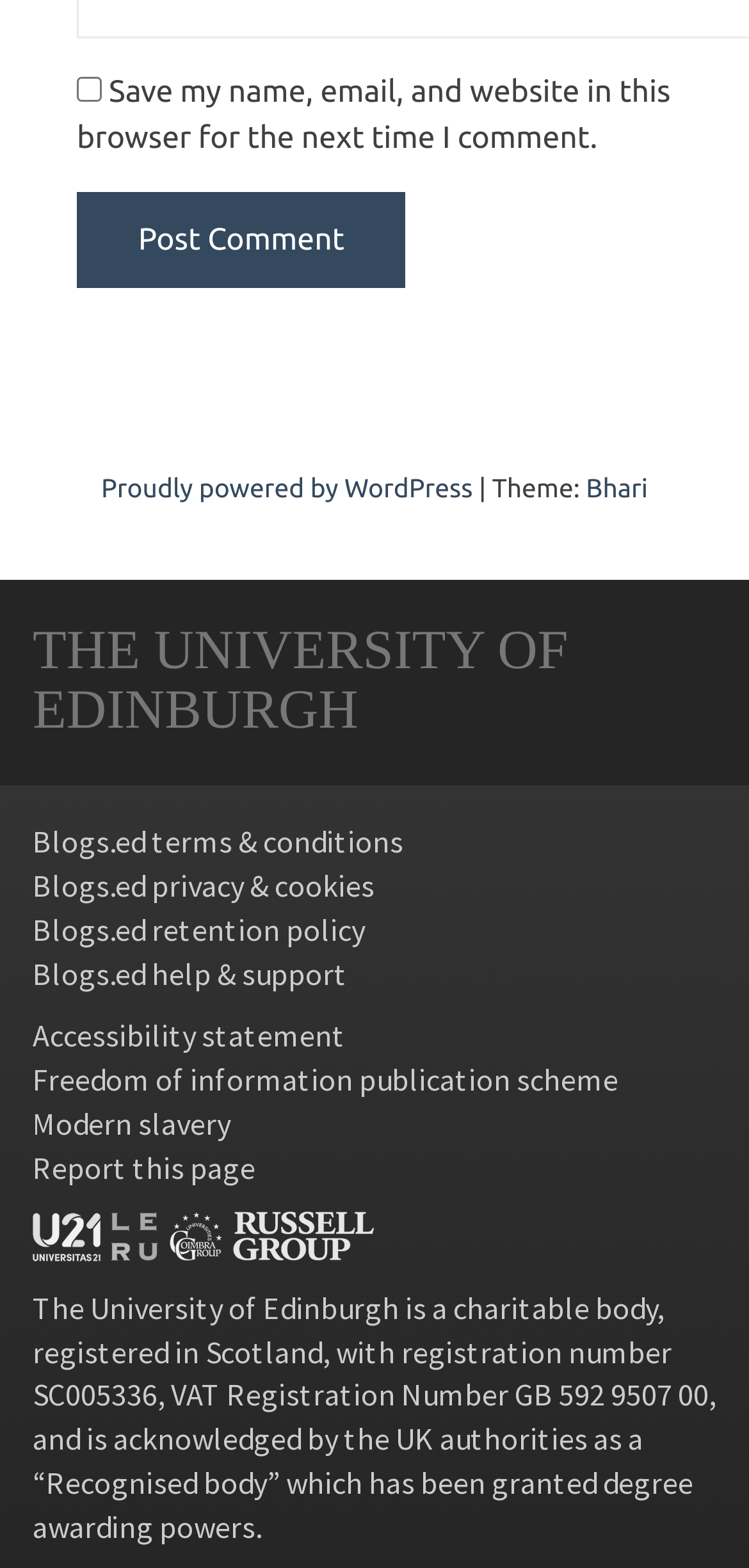Determine the bounding box coordinates of the area to click in order to meet this instruction: "Report this page".

[0.044, 0.732, 0.341, 0.757]